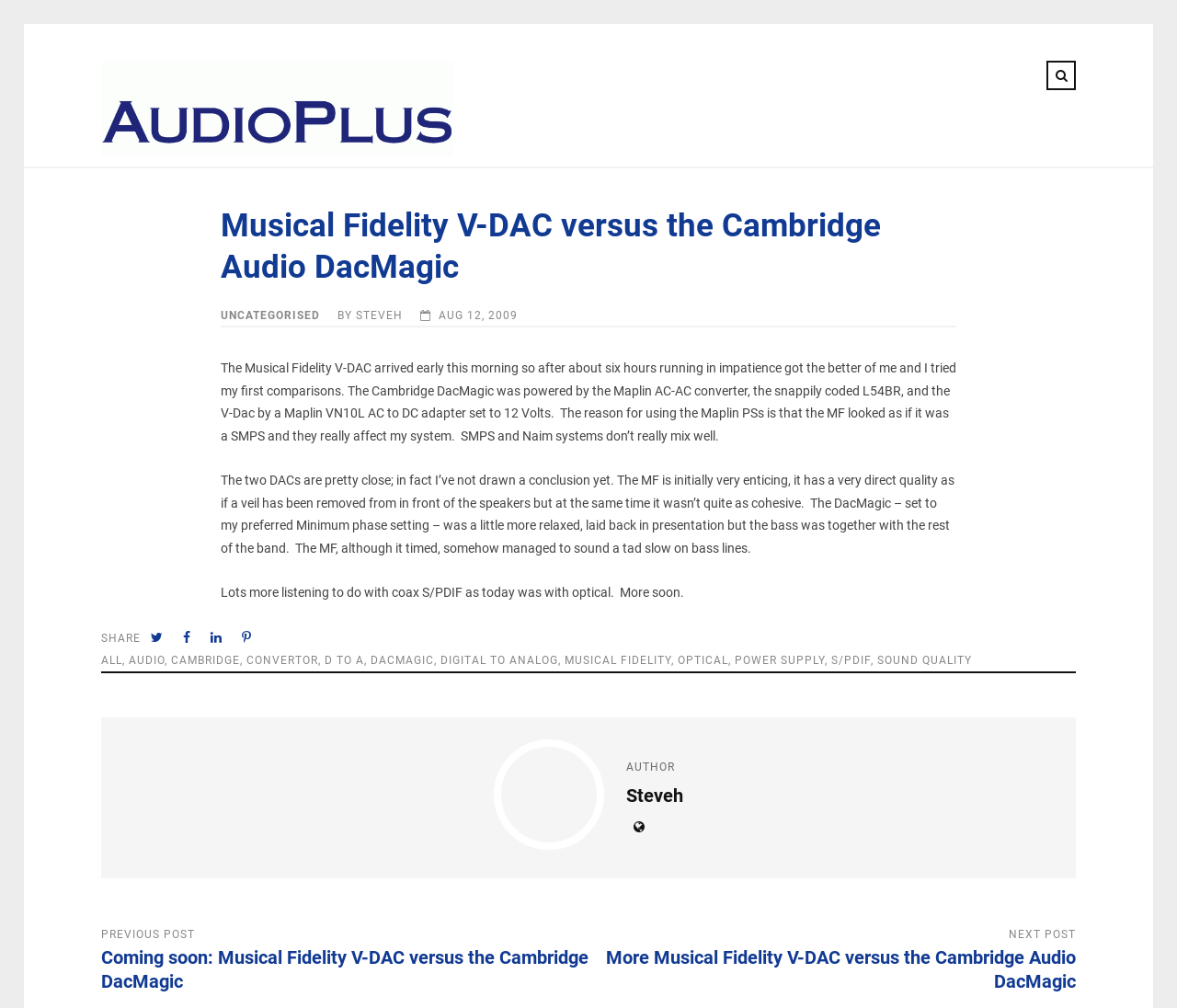Utilize the details in the image to thoroughly answer the following question: What type of power supply was used for the Musical Fidelity V-DAC?

The post mentions that the Musical Fidelity V-DAC was powered by a Maplin VN10L AC to DC adapter set to 12 Volts, which suggests that this is the type of power supply used.